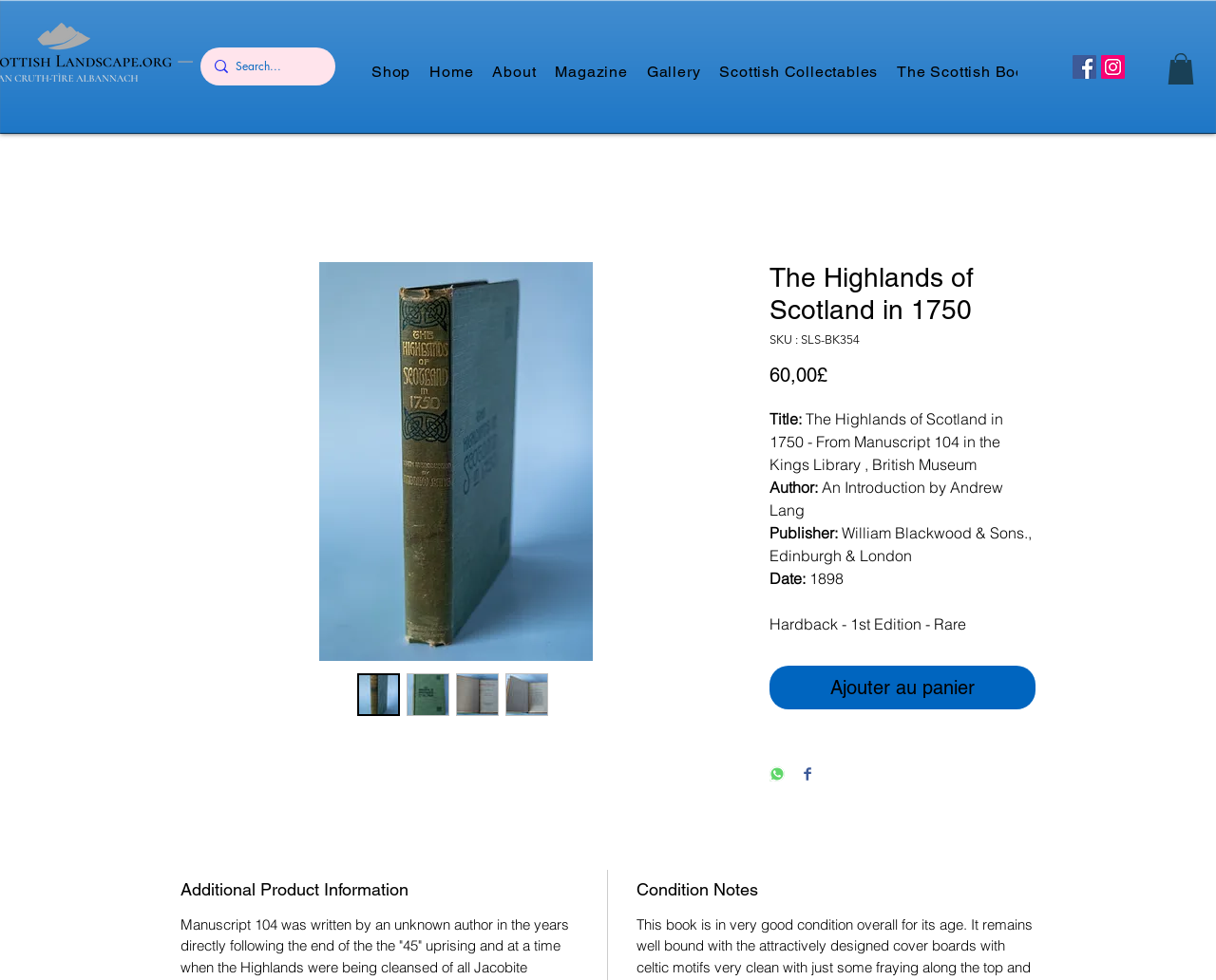Look at the image and give a detailed response to the following question: What is the price of the book?

I found the answer by looking at the article section of the webpage, where the price of the book is mentioned as '60,00£'.